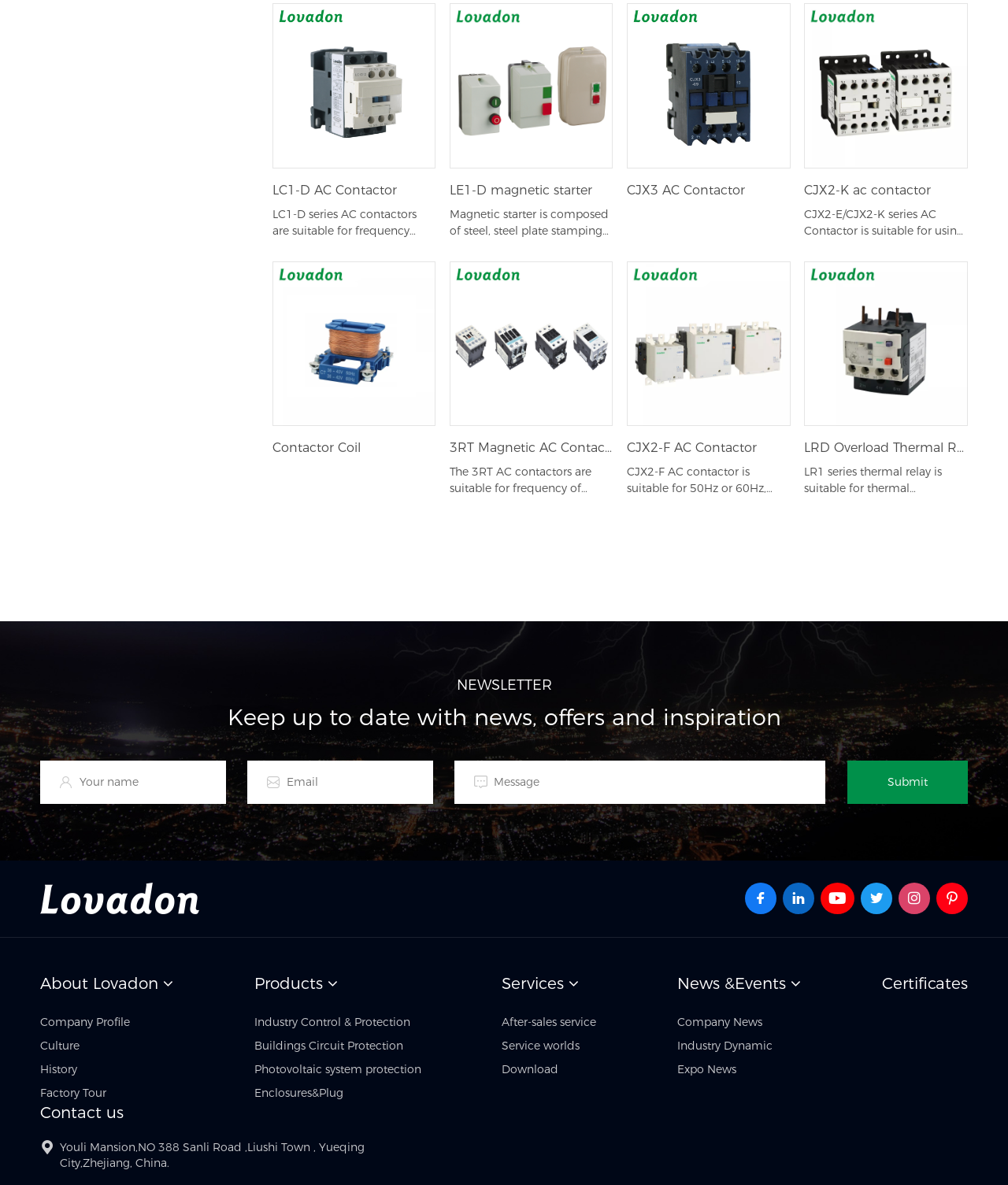What is the main product category of this company?
From the screenshot, supply a one-word or short-phrase answer.

Electrical control and protection